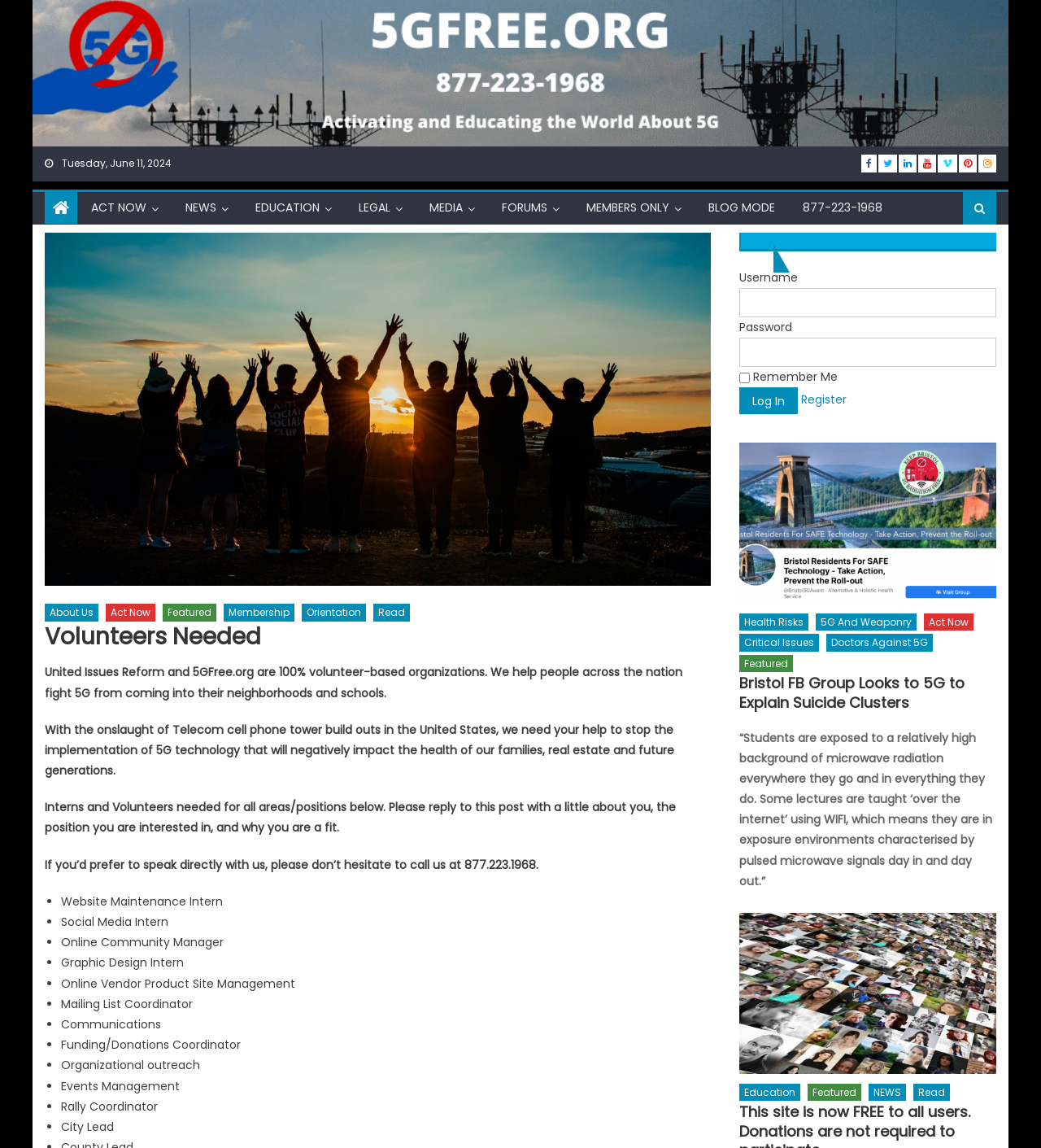Answer succinctly with a single word or phrase:
What is the topic of the article mentioned on the webpage?

5G and suicide clusters